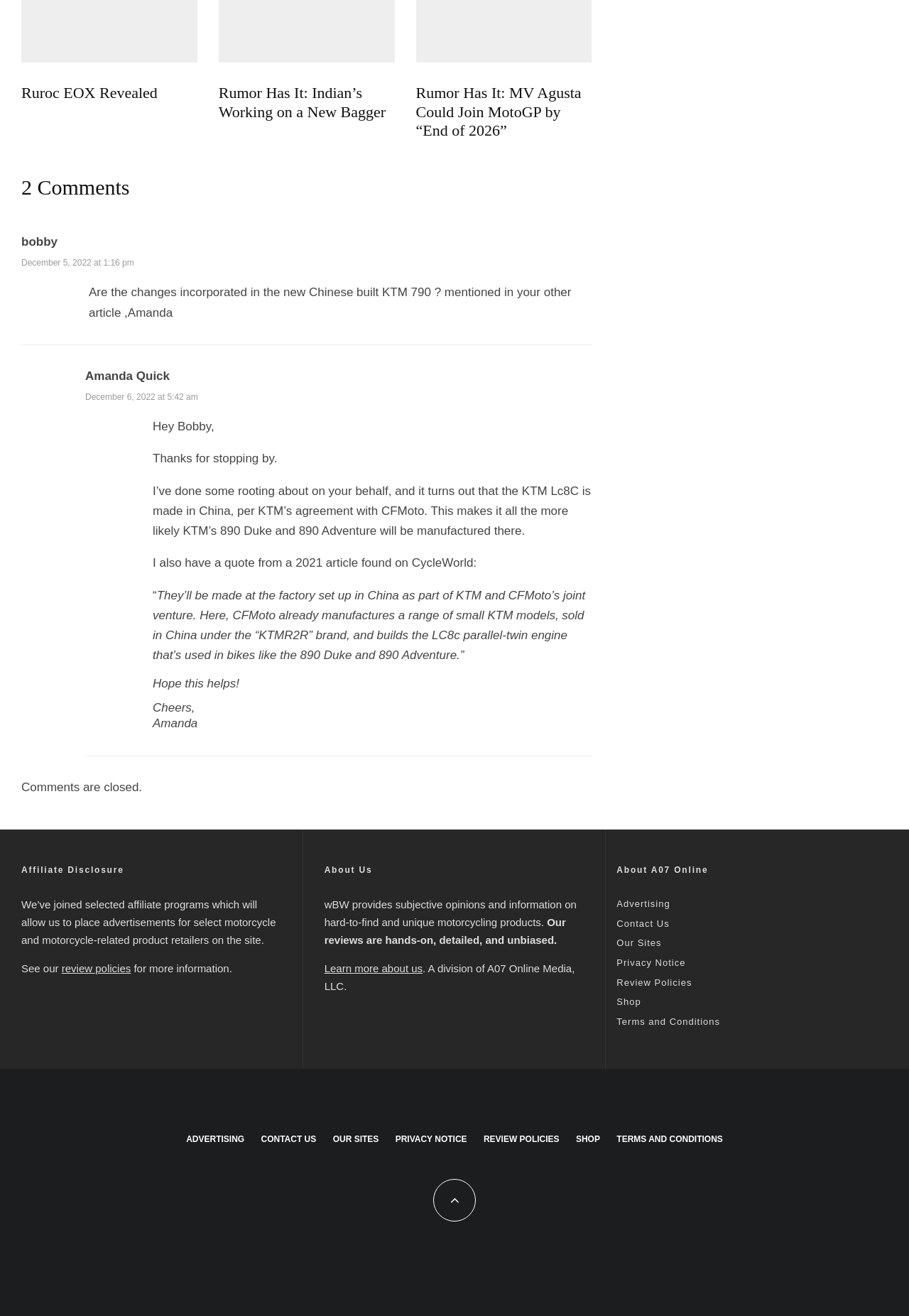Provide a short answer to the following question with just one word or phrase: Who wrote the first comment?

bobby